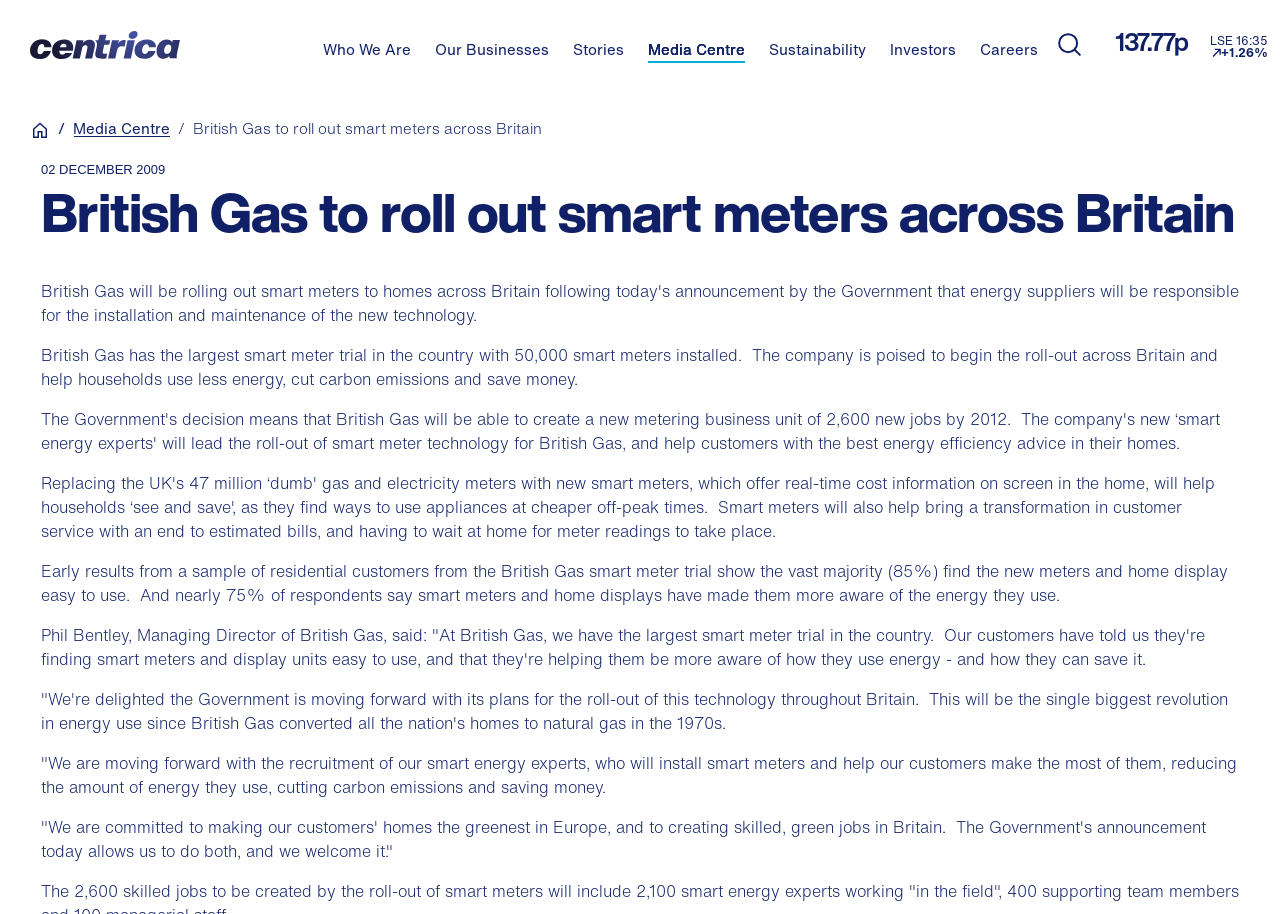Extract the main heading text from the webpage.

British Gas to roll out smart meters across Britain